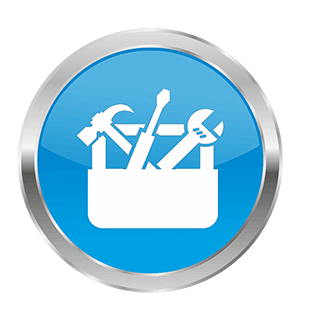Please give a succinct answer to the question in one word or phrase:
What tools are prominently displayed in the toolbox?

Hammer, screwdriver, and adjustable wrench